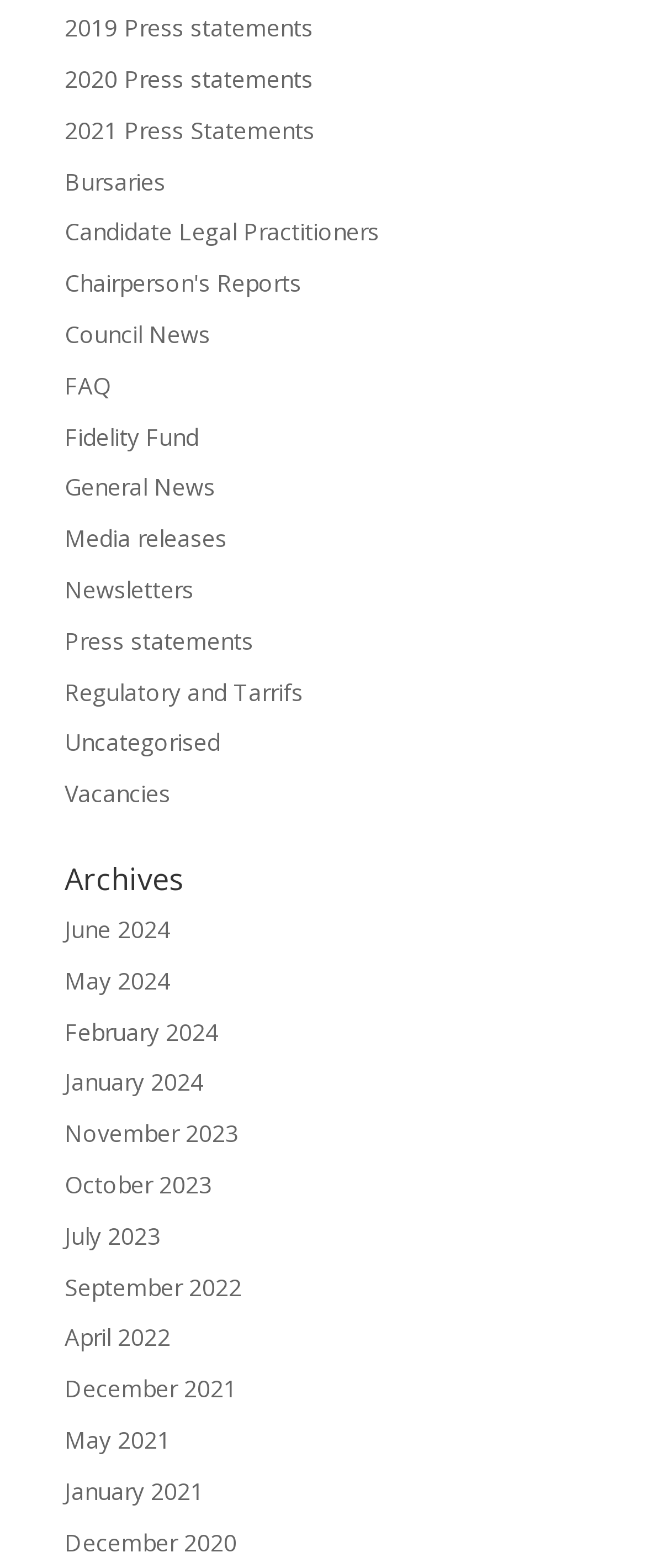By analyzing the image, answer the following question with a detailed response: How many years of archives are available?

By examining the links under the 'Archives' heading, I found that there are archives available for at least 4 years: 2020, 2021, 2022, and 2023. There may be more years available, but these are the ones that are explicitly listed.